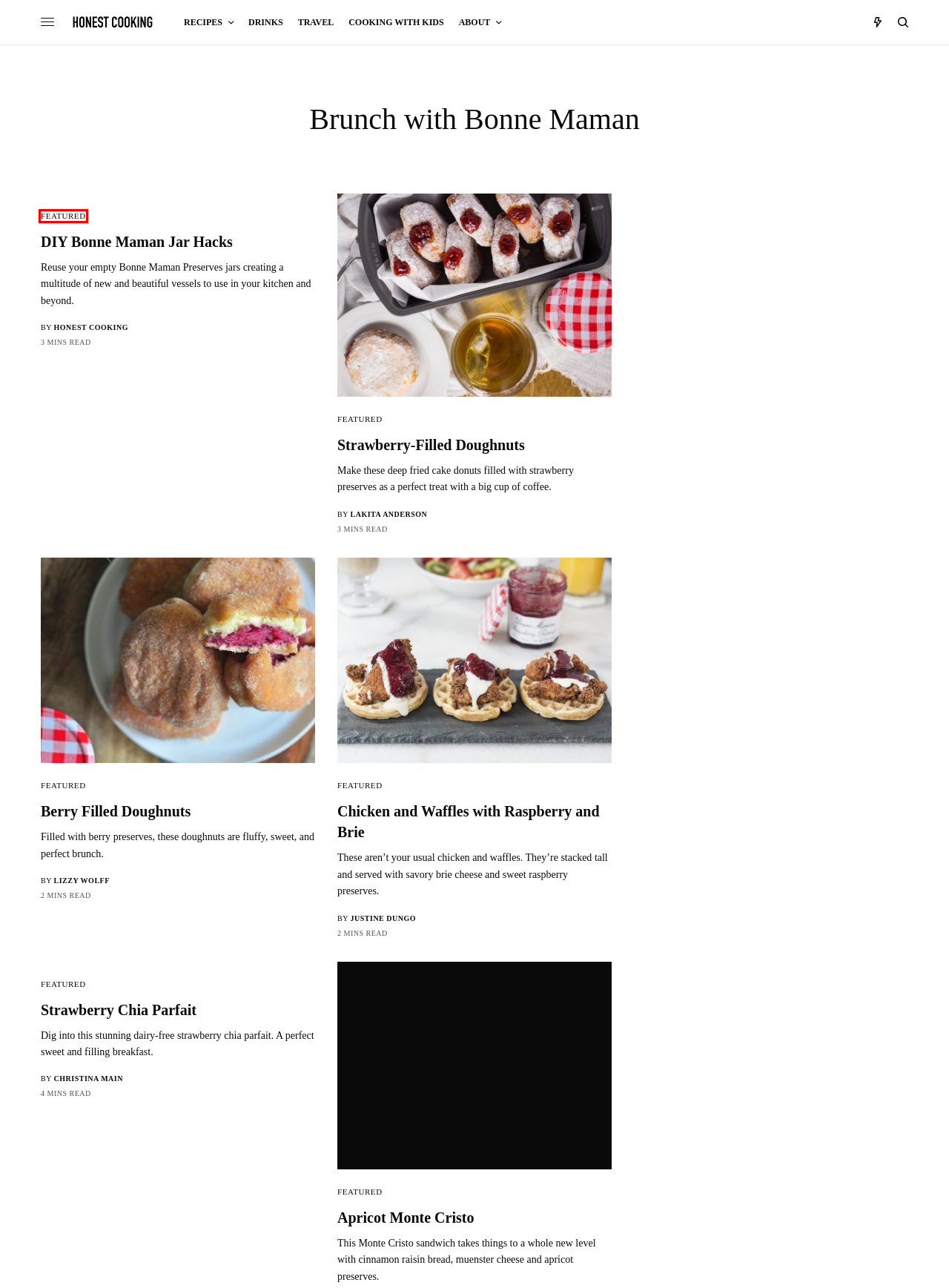Review the screenshot of a webpage that includes a red bounding box. Choose the webpage description that best matches the new webpage displayed after clicking the element within the bounding box. Here are the candidates:
A. Lizzy Wolff, Author at Honest Cooking
B. Strawberry-Filled Doughnuts
C. Apricot Monte Cristo
D. Honest Cooking, Author at Honest Cooking
E. LaKita Anderson, Author at Honest Cooking
F. Strawberry Chia Parfait
G. Christina Main, Author at Honest Cooking
H. Featured Archives - Honest Cooking

H